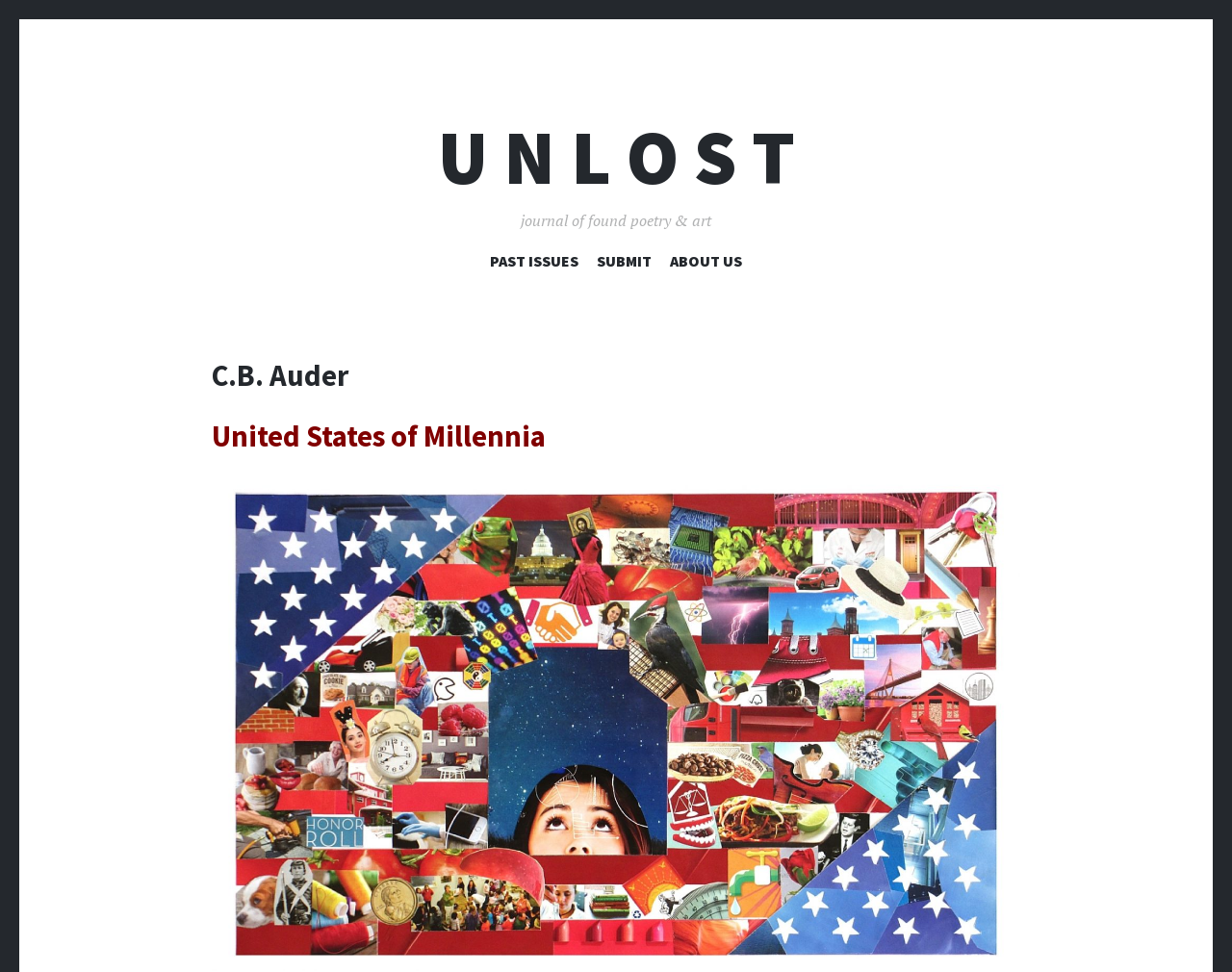Using the provided element description, identify the bounding box coordinates as (top-left x, top-left y, bottom-right x, bottom-right y). Ensure all values are between 0 and 1. Description: Submit

[0.484, 0.259, 0.529, 0.286]